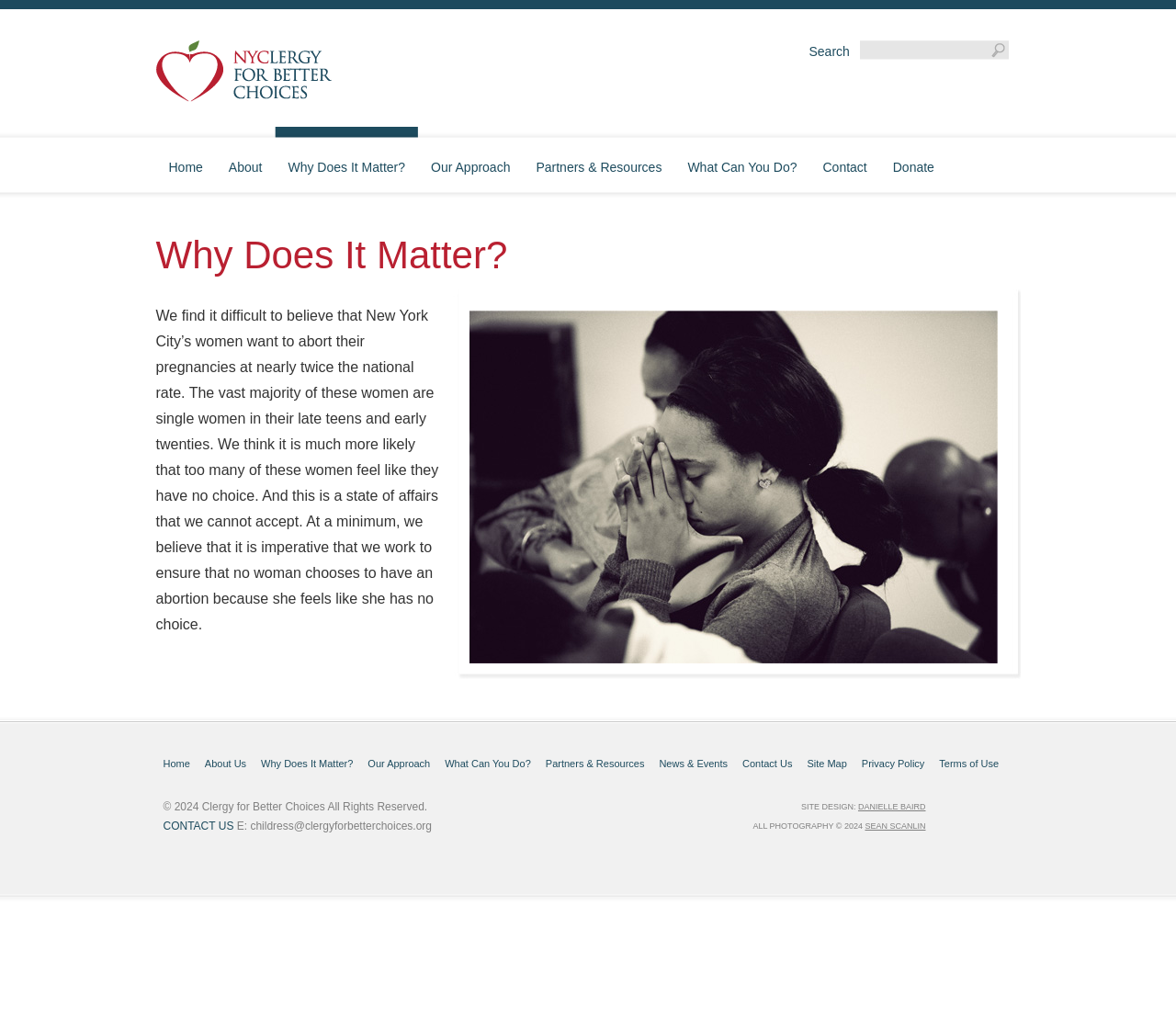Using the description "Partners & Resources", locate and provide the bounding box of the UI element.

[0.445, 0.123, 0.574, 0.194]